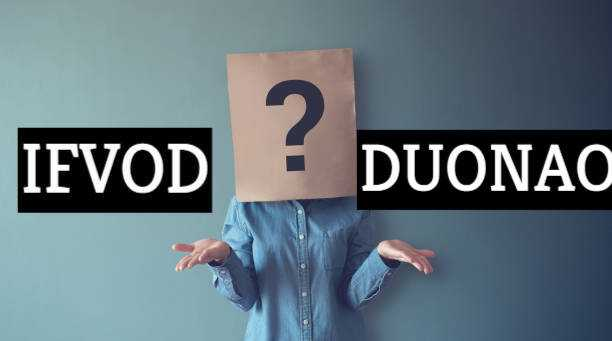Generate an elaborate caption for the image.

The image features a person dressed in a casual blue shirt, appearing to express confusion or indecision. Their head is covered by a cardboard piece marked with a large question mark, symbolizing uncertainty. Flanking the individual are the words "IFVOD" on the left and "DUONAO" on the right, emphasizing the comparison between two popular streaming platforms in China. This visual representation aligns with the article's theme of exploring the differences between IFvod and Duonao TV, inviting viewers to consider which service might better suit their entertainment needs.